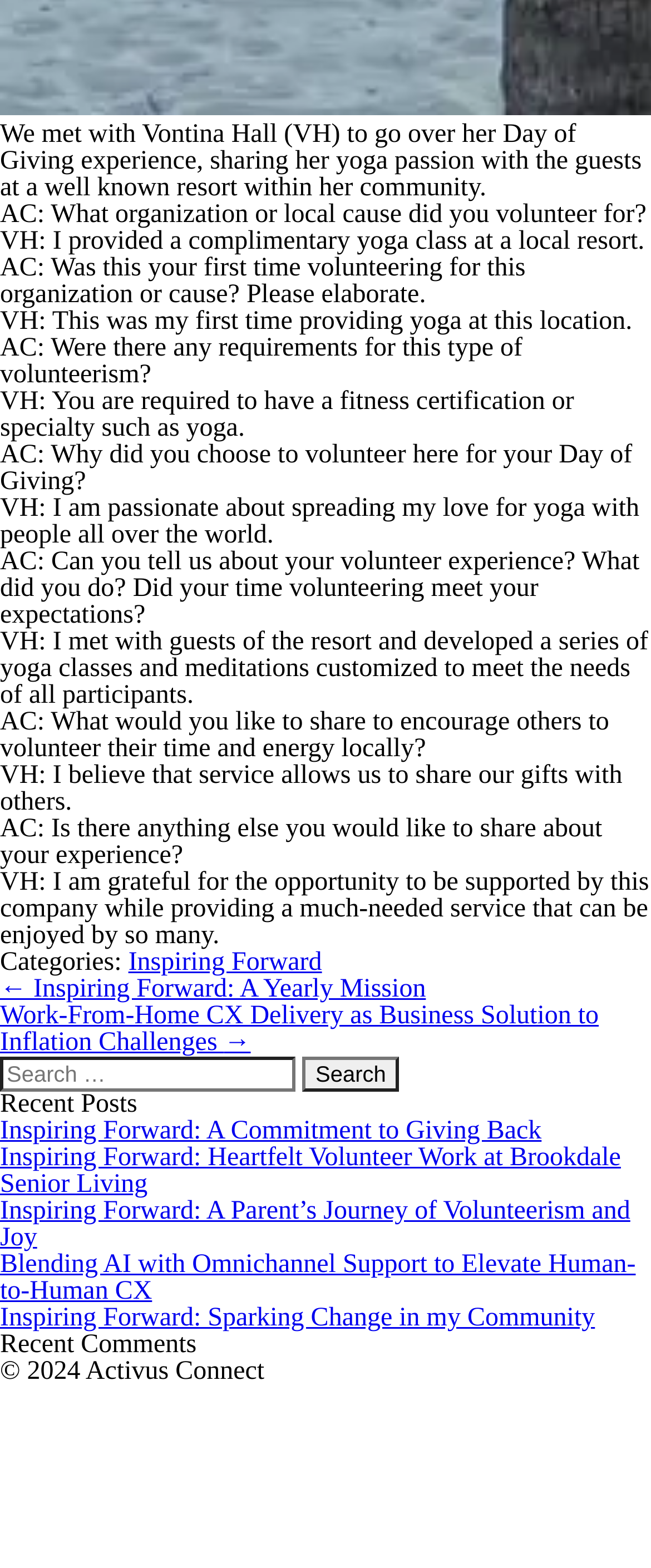Please locate the bounding box coordinates of the element's region that needs to be clicked to follow the instruction: "Visit the 'SimpleSundaySermons' page". The bounding box coordinates should be provided as four float numbers between 0 and 1, i.e., [left, top, right, bottom].

None